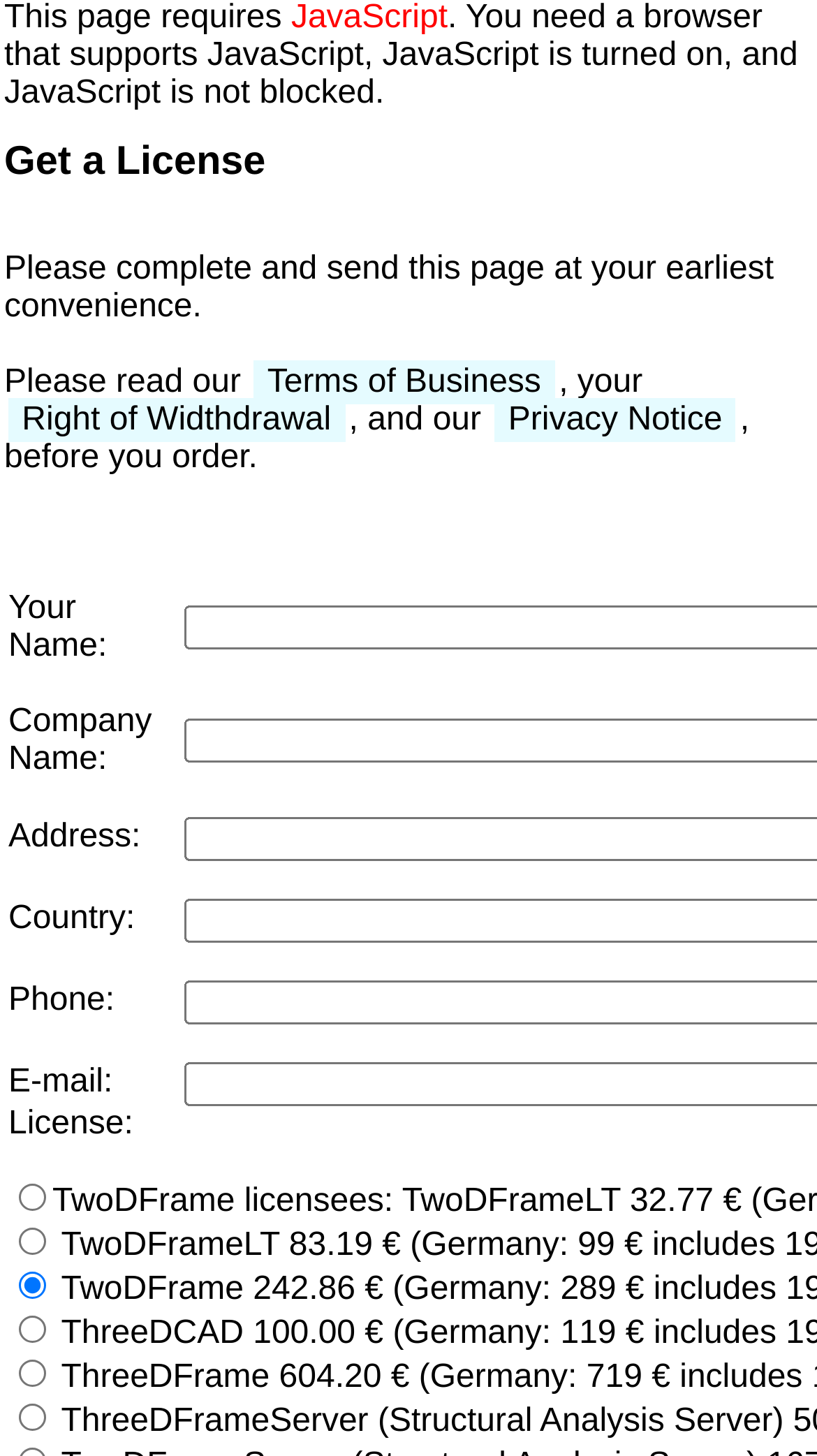Please find the bounding box for the following UI element description. Provide the coordinates in (top-left x, top-left y, bottom-right x, bottom-right y) format, with values between 0 and 1: Privacy Notice

[0.605, 0.273, 0.901, 0.303]